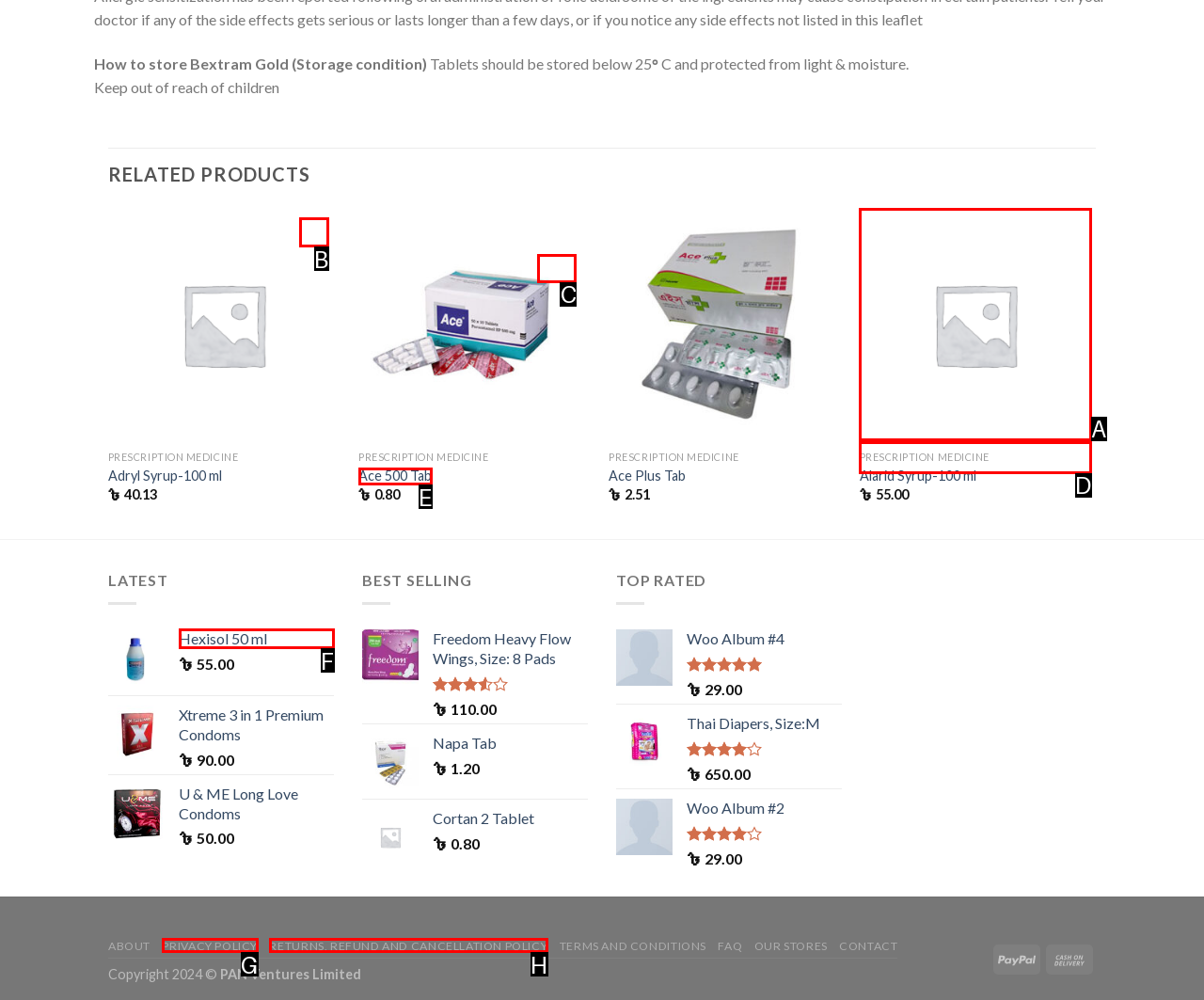Identify the correct UI element to click for the following task: Click on the Wishlist button of Adryl Syrup-100 ml Choose the option's letter based on the given choices.

B